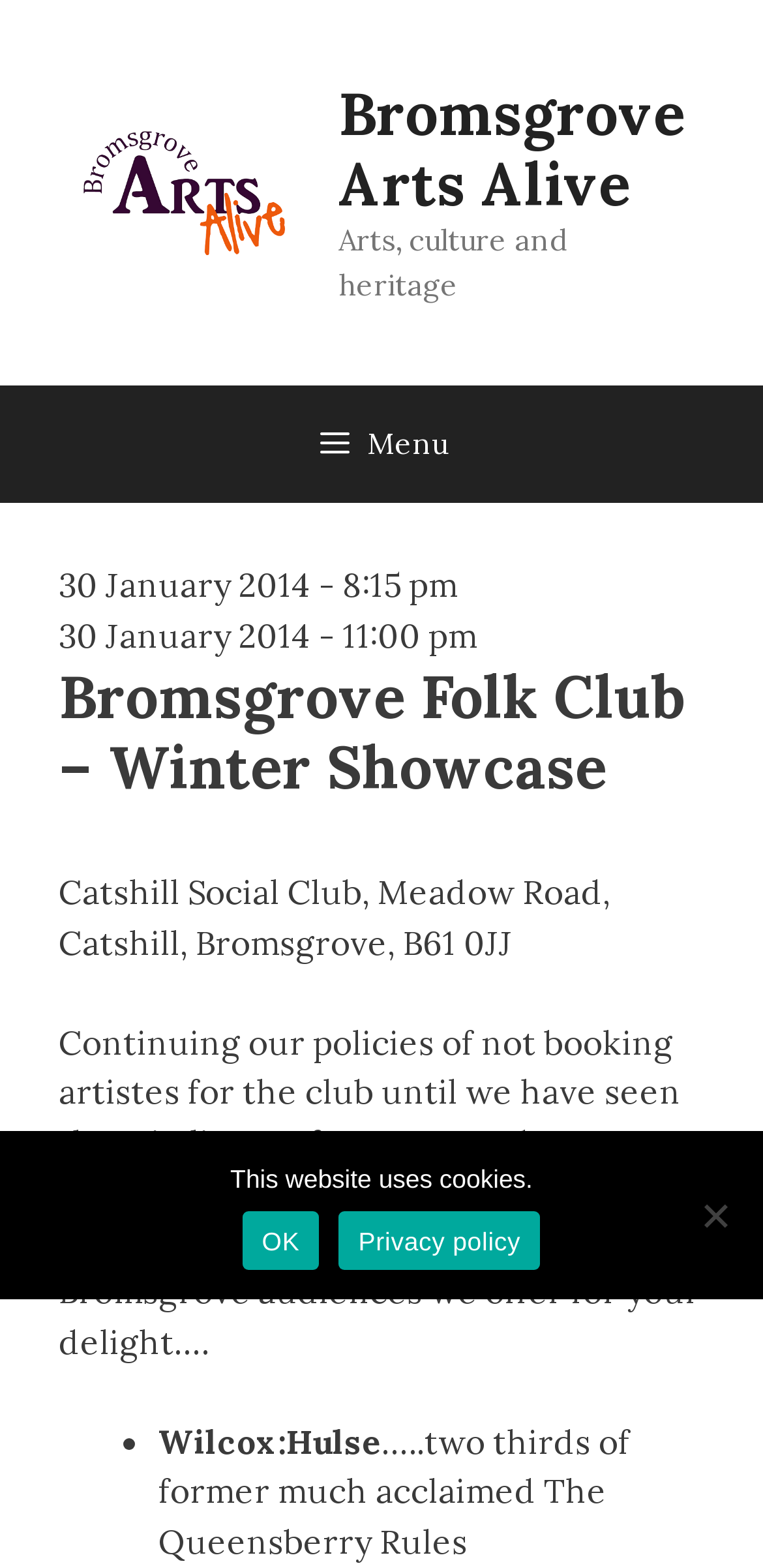Carefully observe the image and respond to the question with a detailed answer:
What is the name of the performing artist?

I found the answer by looking at the static text element that contains the name 'Wilcox:Hulse' which is part of the list of performers.